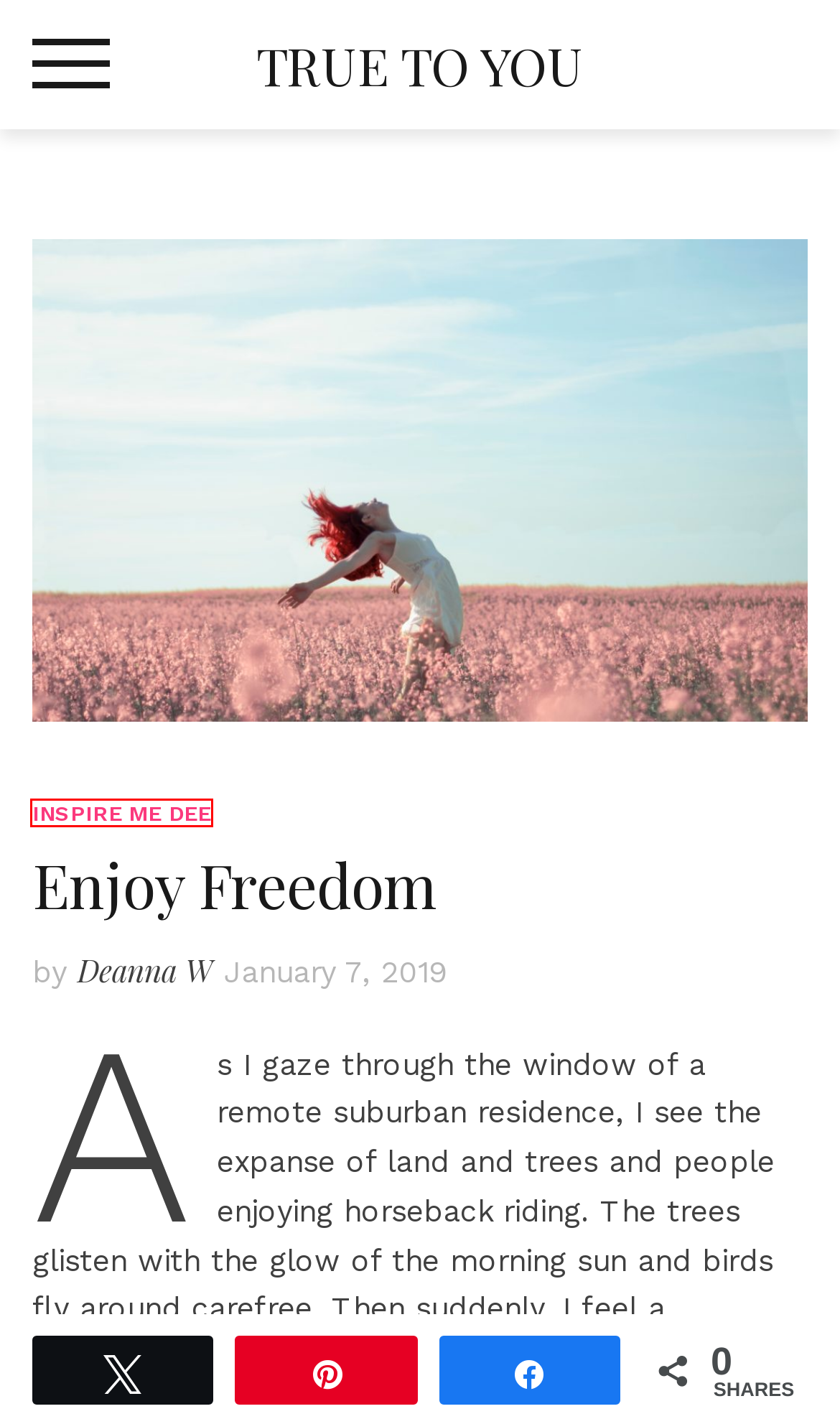You see a screenshot of a webpage with a red bounding box surrounding an element. Pick the webpage description that most accurately represents the new webpage after interacting with the element in the red bounding box. The options are:
A. Inspire Me Dee Archives - True to You
B. Blog Tool, Publishing Platform, and CMS – WordPress.org
C. I Accept Me, I am Different -Self Acceptance - True to You
D. True to You - Identify your Weakeness and Live True - True to You
E. Be You Love You Archives - True to You
F. You Be You - Compete Against Your Best Self - You Be You
G. True to You - Just another WordPress site
H. About Me - Deanna - Author, Blogger, Speaker - True to You

A